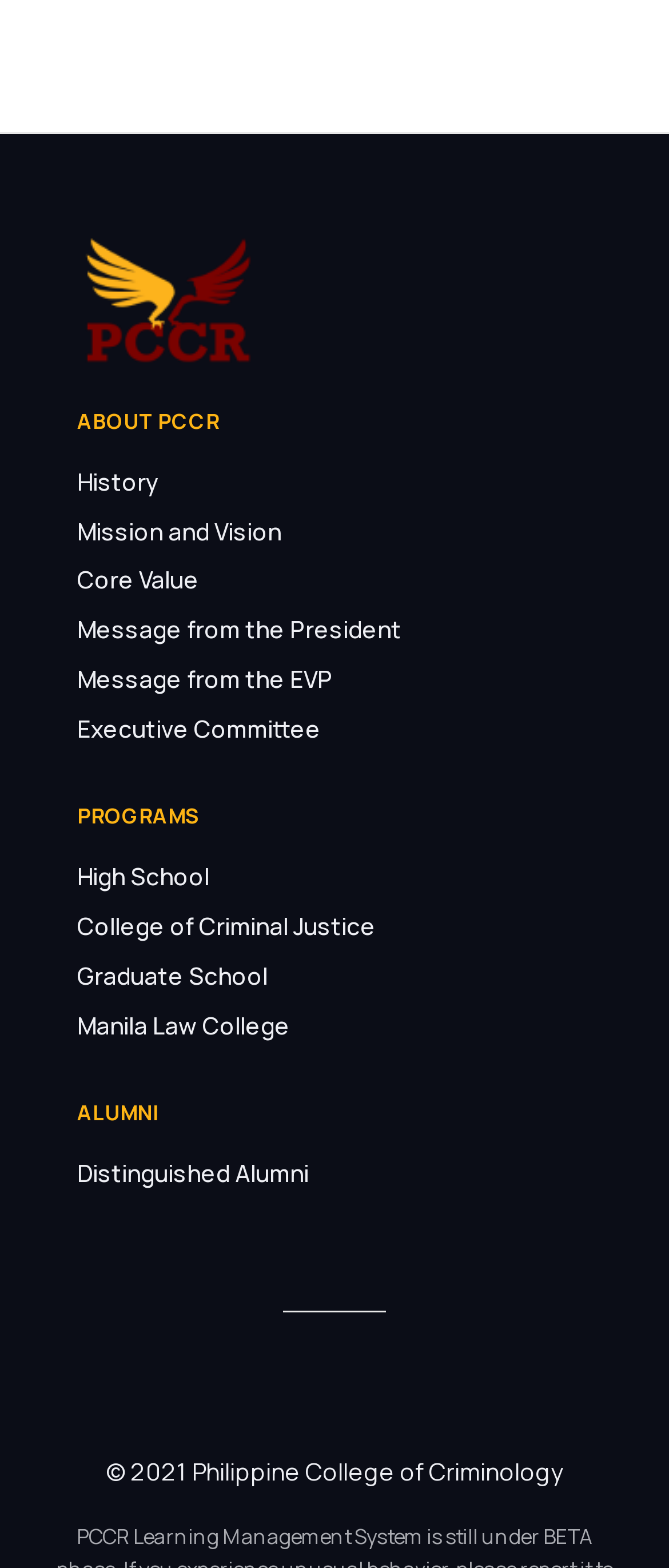Please specify the bounding box coordinates of the clickable region to carry out the following instruction: "Explore the programs offered by the College of Criminal Justice". The coordinates should be four float numbers between 0 and 1, in the format [left, top, right, bottom].

[0.115, 0.581, 0.562, 0.601]